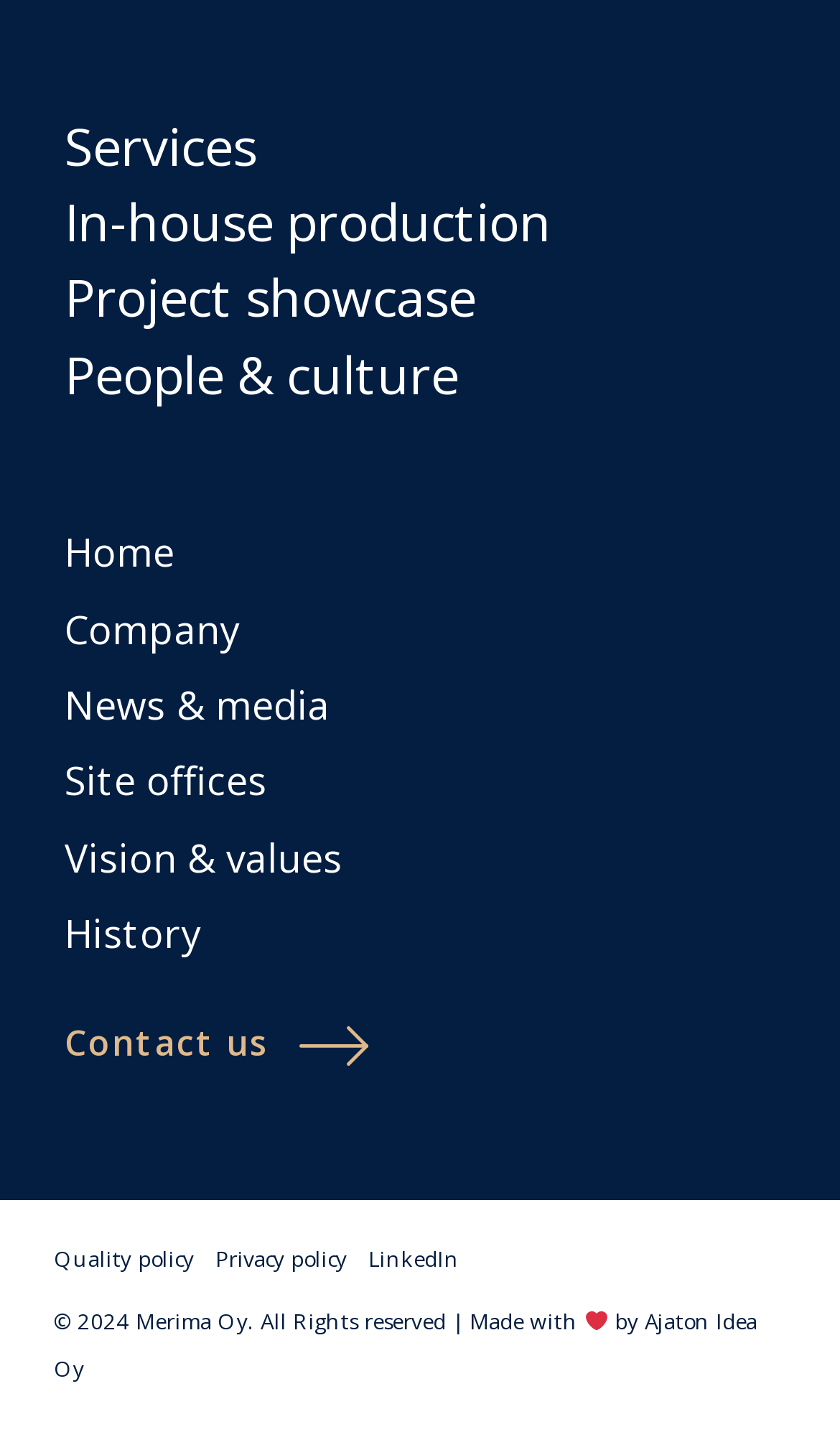Determine the bounding box coordinates of the area to click in order to meet this instruction: "Go to services page".

[0.077, 0.084, 0.923, 0.117]